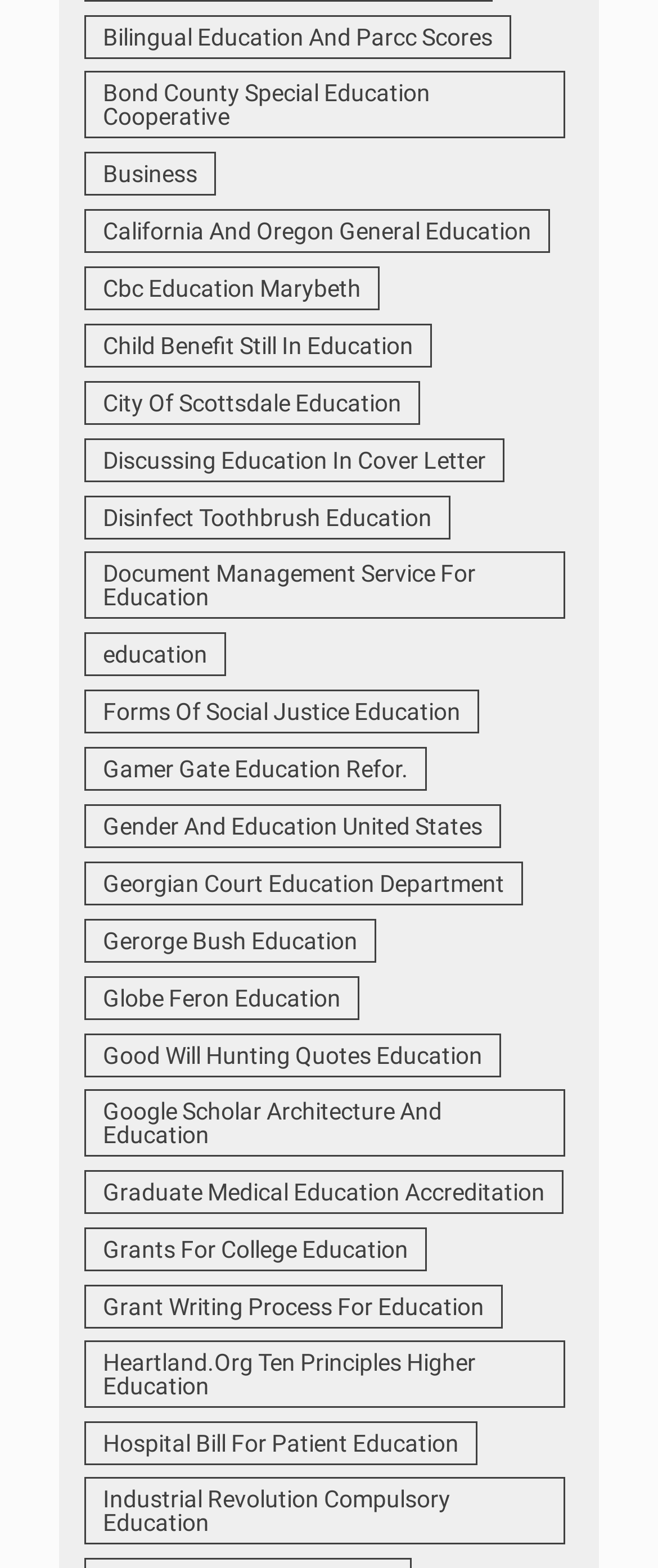Find the bounding box coordinates of the area that needs to be clicked in order to achieve the following instruction: "View Bilingual Education And Parcc Scores". The coordinates should be specified as four float numbers between 0 and 1, i.e., [left, top, right, bottom].

[0.128, 0.009, 0.777, 0.037]